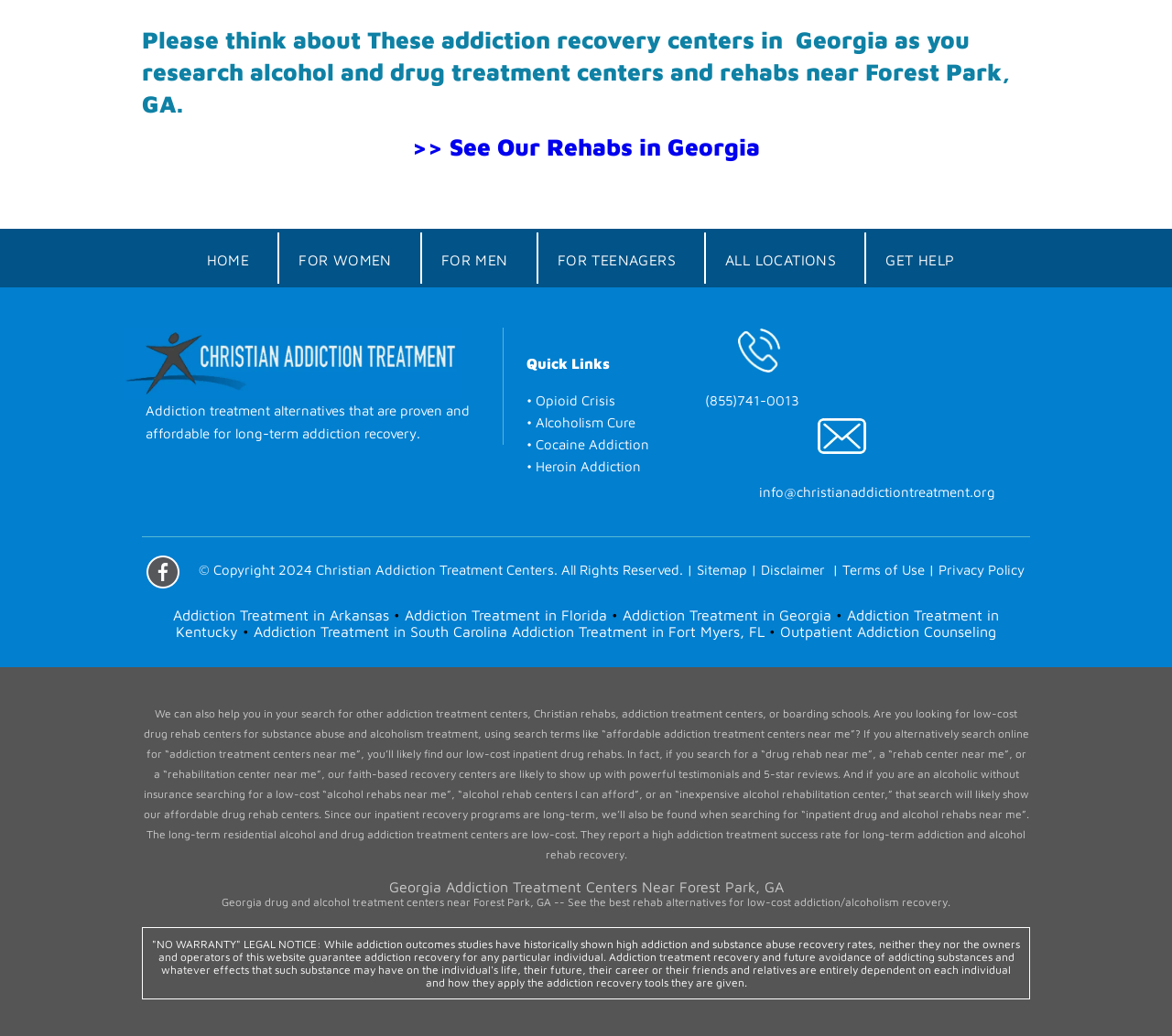Determine the bounding box coordinates for the HTML element mentioned in the following description: "Addiction Treatment in Florida". The coordinates should be a list of four floats ranging from 0 to 1, represented as [left, top, right, bottom].

[0.345, 0.585, 0.518, 0.601]